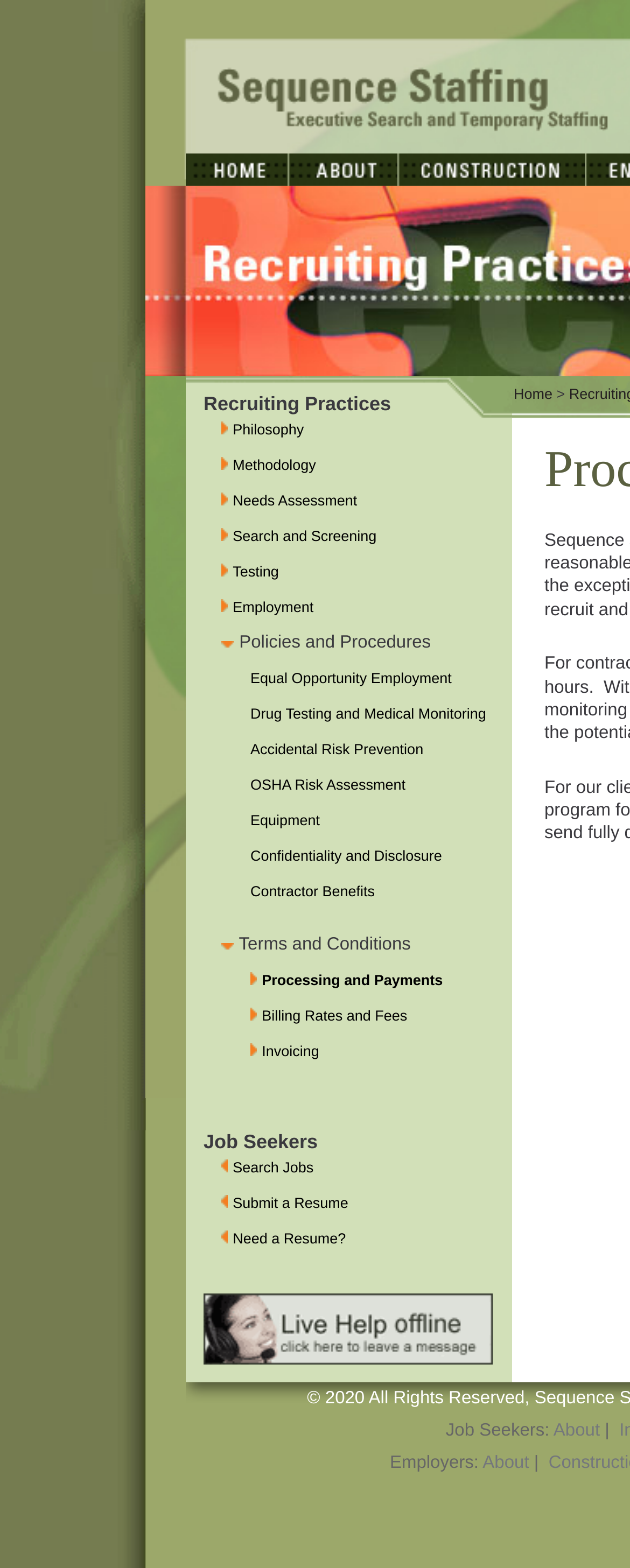Determine the bounding box coordinates of the target area to click to execute the following instruction: "Provide feedback."

None